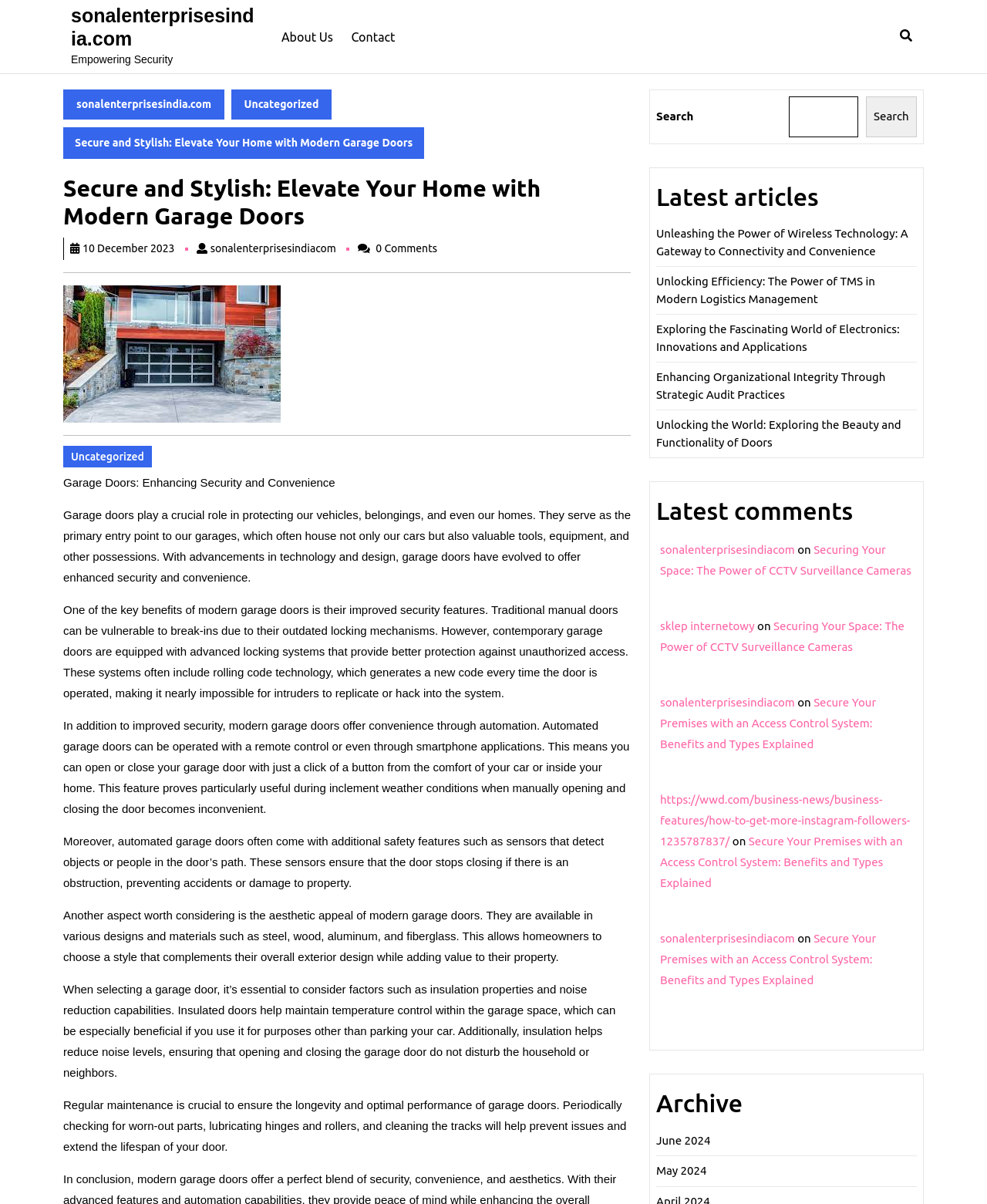Locate the bounding box coordinates of the element that needs to be clicked to carry out the instruction: "Read the latest article 'Unleashing the Power of Wireless Technology: A Gateway to Connectivity and Convenience'". The coordinates should be given as four float numbers ranging from 0 to 1, i.e., [left, top, right, bottom].

[0.665, 0.188, 0.92, 0.214]